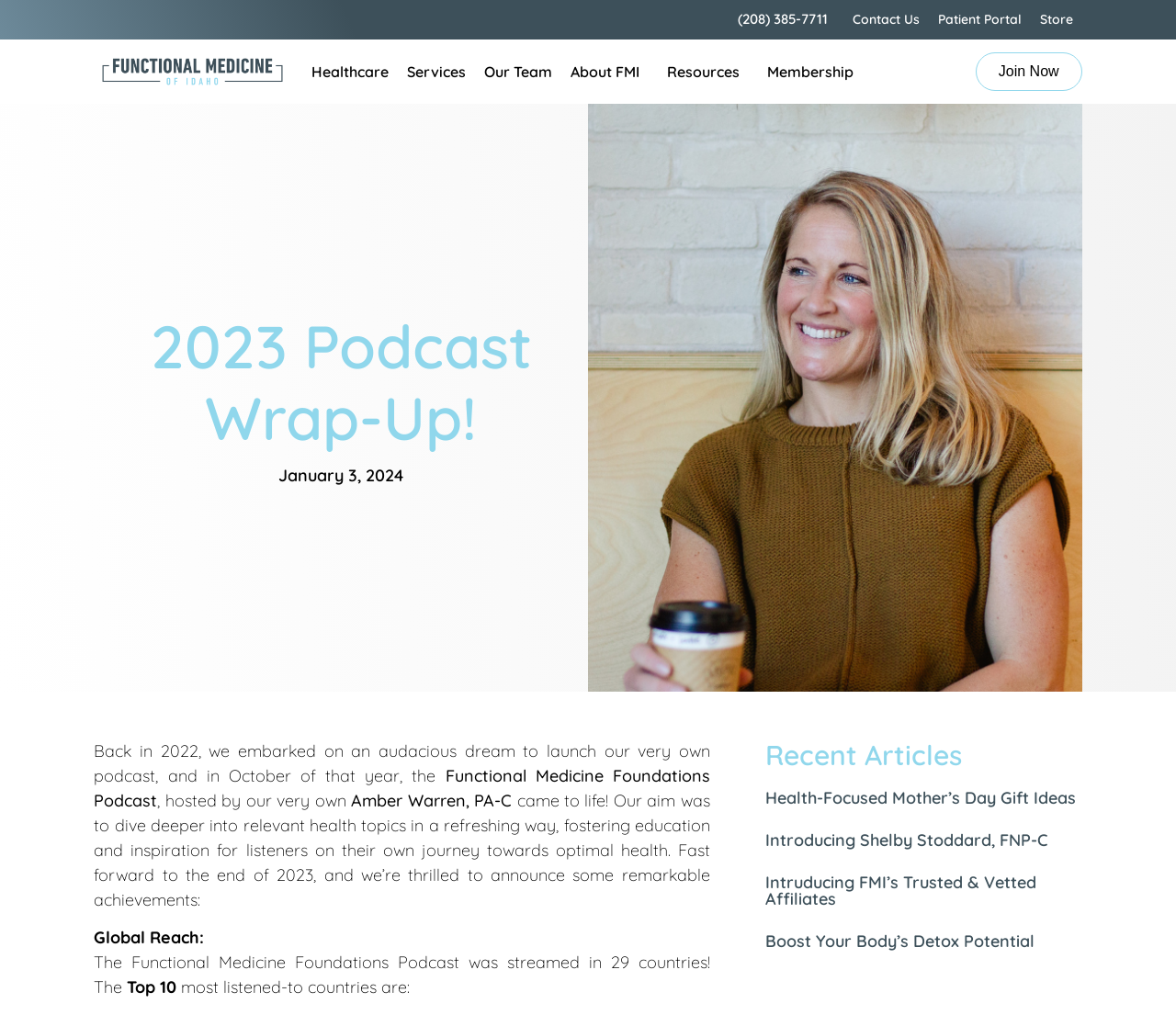Can you show the bounding box coordinates of the region to click on to complete the task described in the instruction: "Call the phone number"?

[0.627, 0.011, 0.704, 0.028]